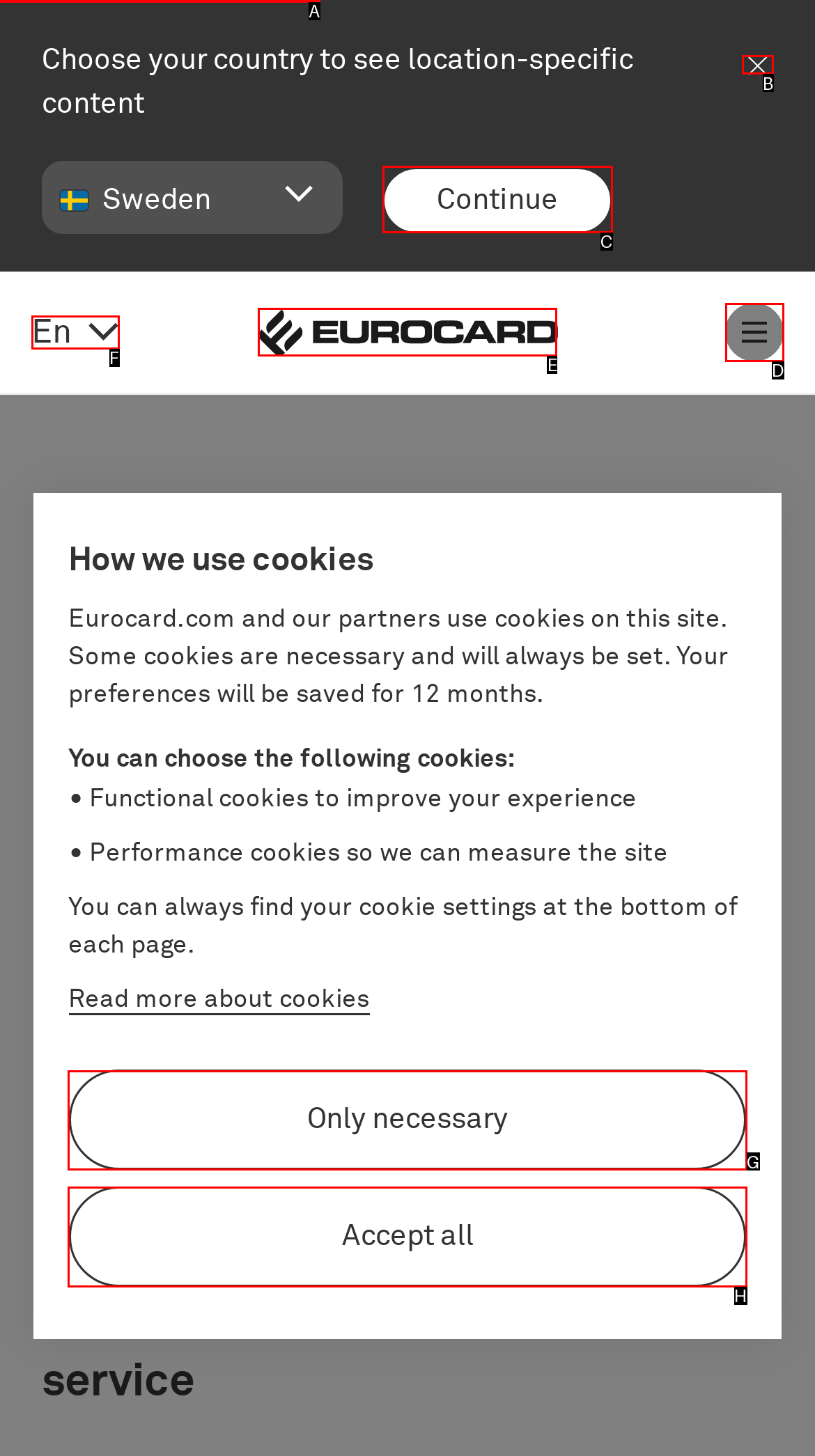Find the option you need to click to complete the following instruction: Close the market selector
Answer with the corresponding letter from the choices given directly.

B